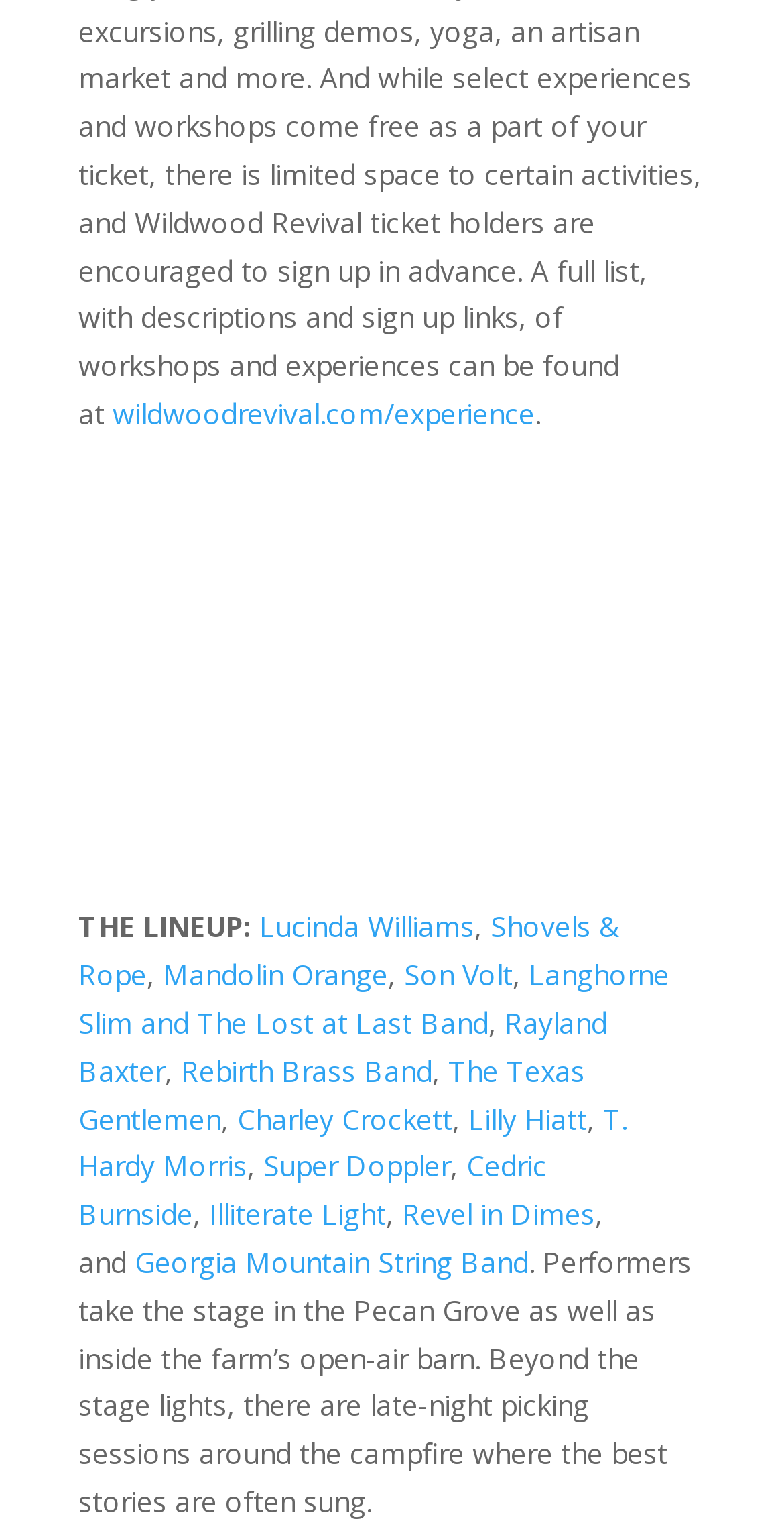Please answer the following question using a single word or phrase: 
How many performers are listed?

19